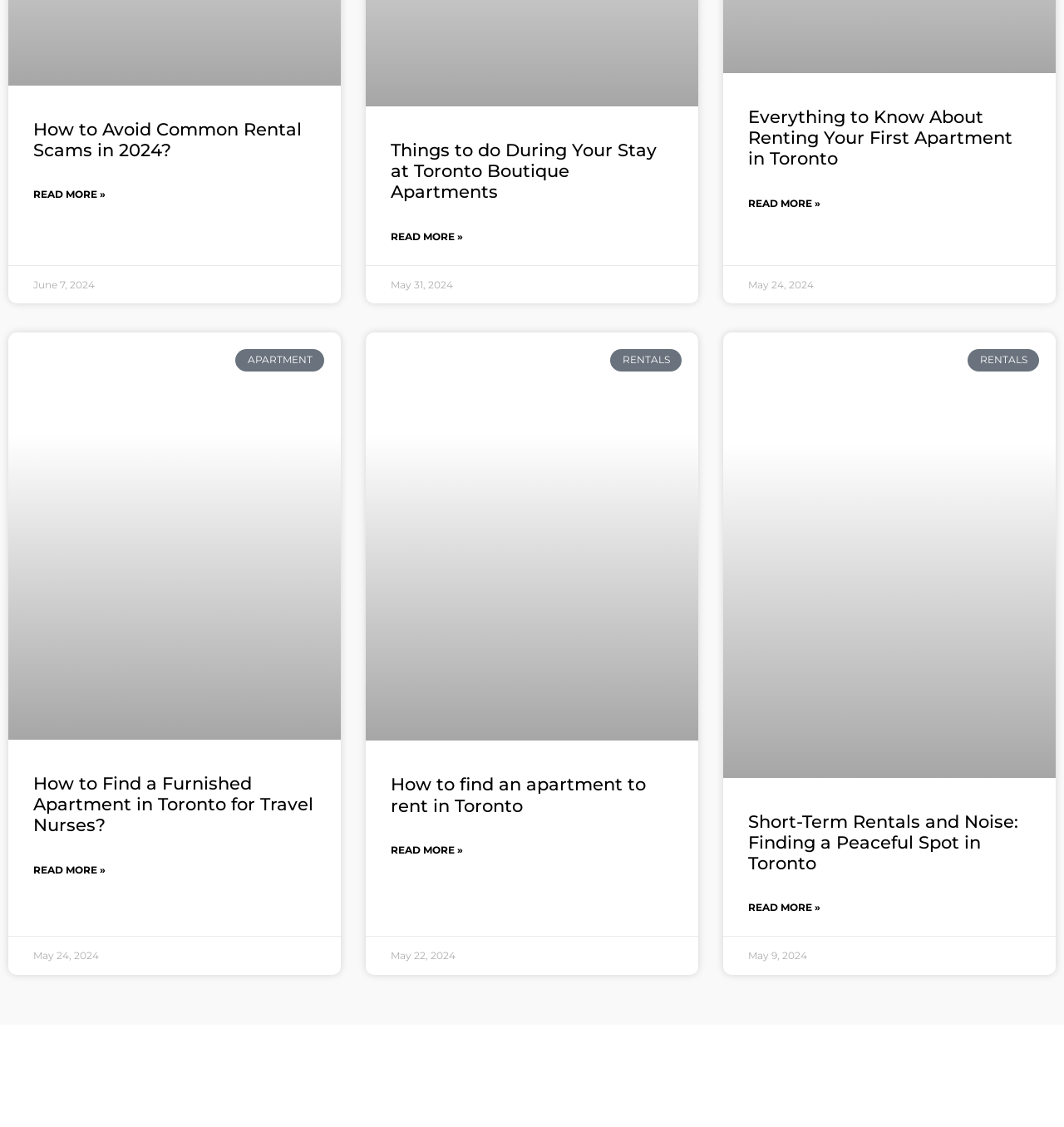Using the information from the screenshot, answer the following question thoroughly:
What is the main category of the third article?

The third article has a static text 'RENTALS' which indicates that the main category of the article is about rentals.